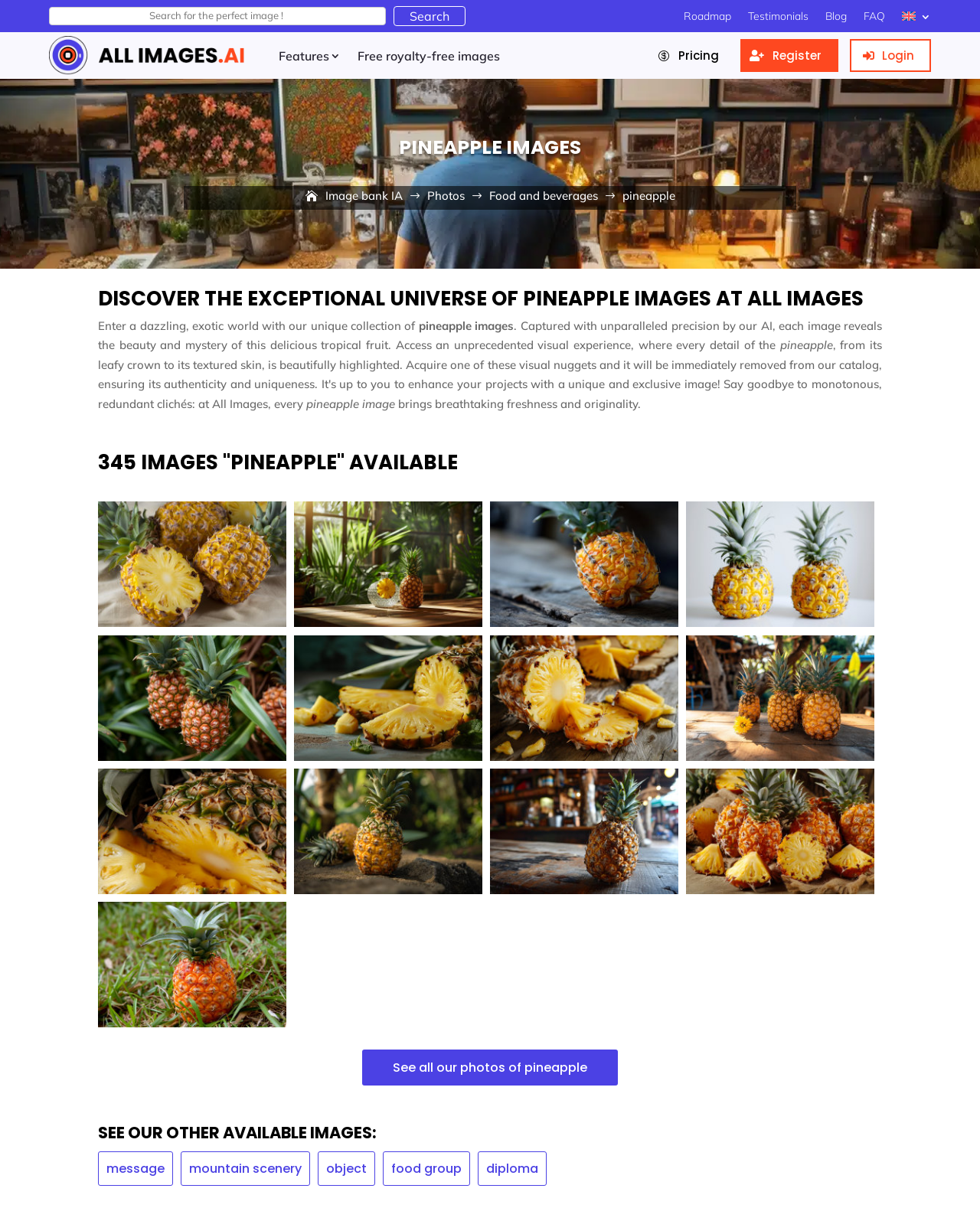Locate the bounding box coordinates of the element's region that should be clicked to carry out the following instruction: "Search for the perfect image!". The coordinates need to be four float numbers between 0 and 1, i.e., [left, top, right, bottom].

[0.05, 0.006, 0.394, 0.021]